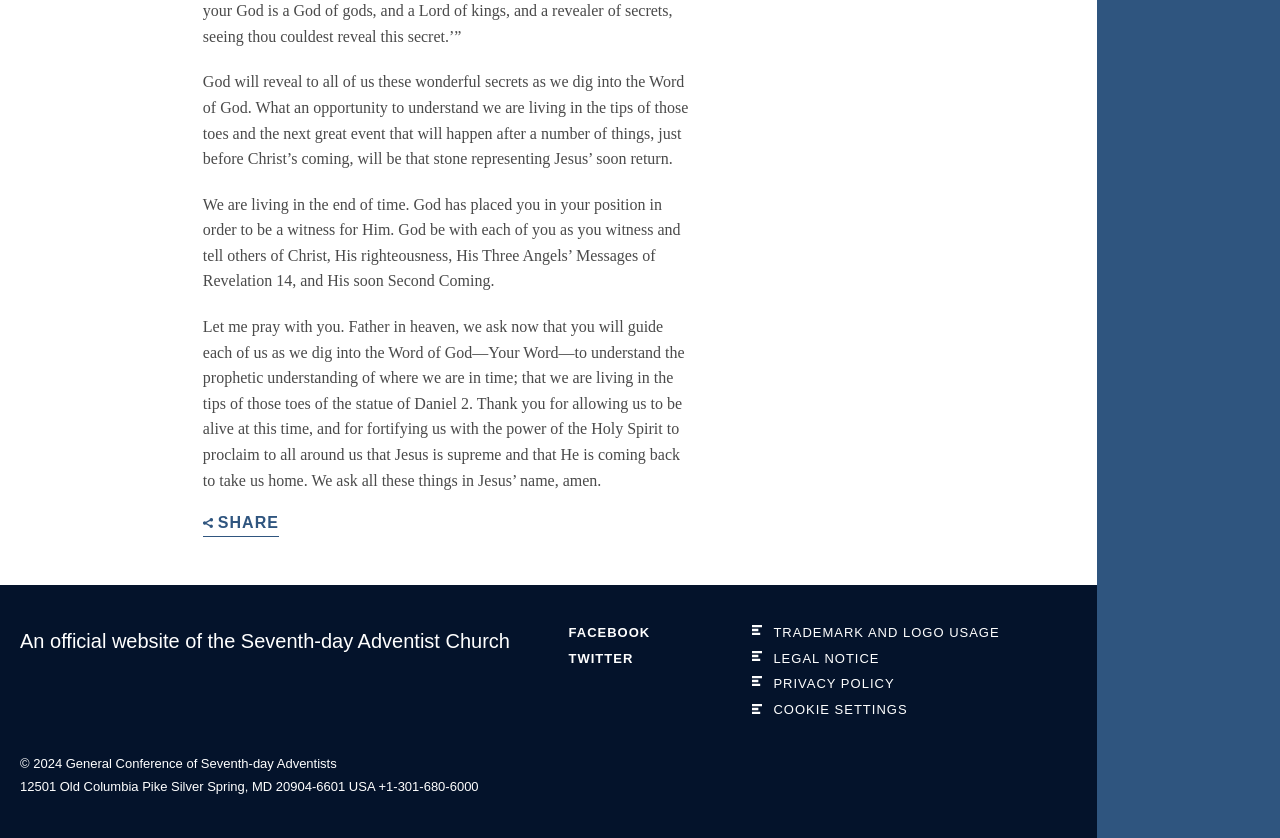Please identify the coordinates of the bounding box for the clickable region that will accomplish this instruction: "Click the Share Icon".

[0.158, 0.615, 0.218, 0.641]